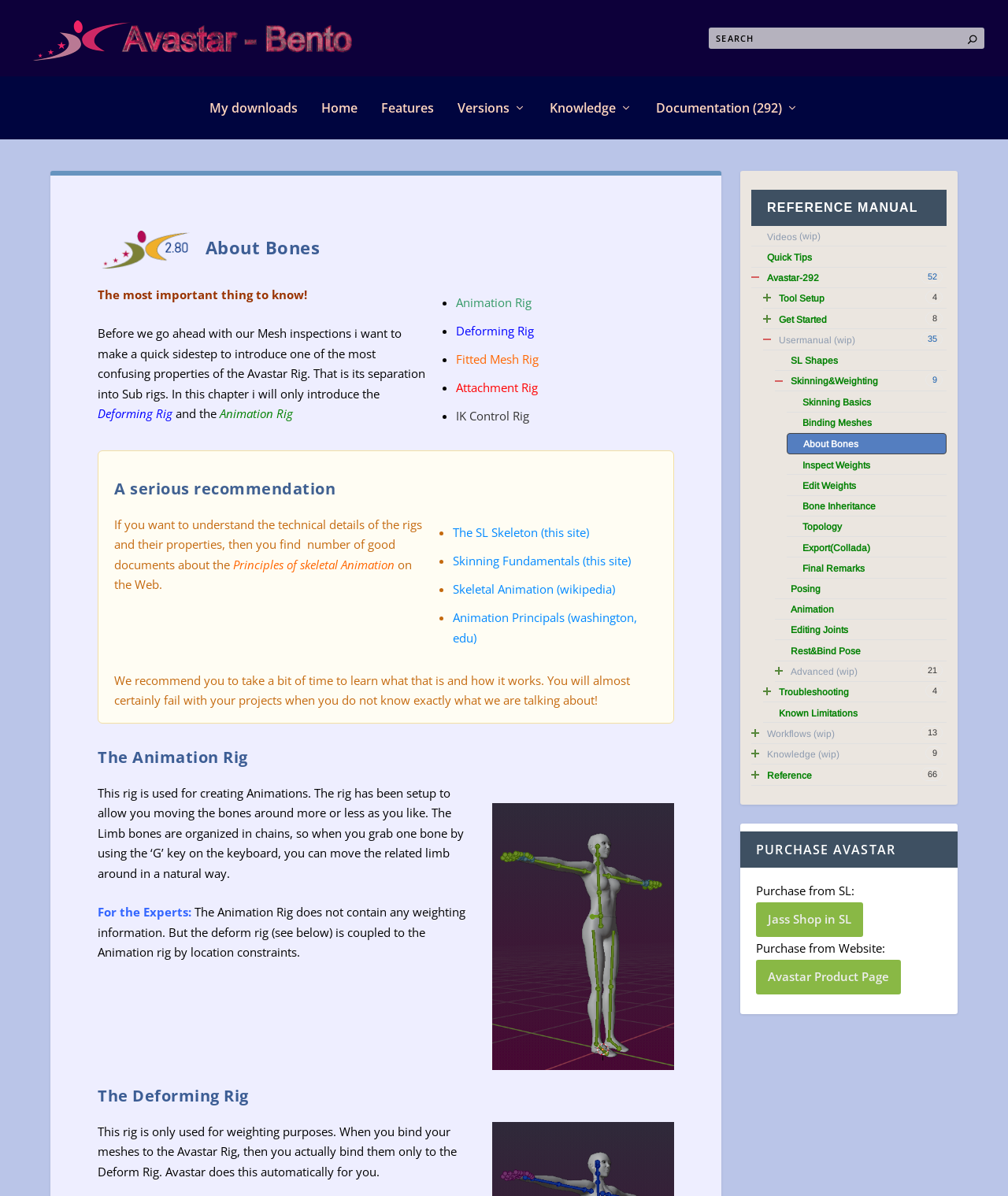Based on the image, please respond to the question with as much detail as possible:
What is the main topic of this webpage?

Based on the webpage content, the main topic is about bones, specifically in the context of Avastar Rig, which is a 3D modeling tool. The webpage provides information about the different types of rigs, such as Animation Rig and Deforming Rig, and how they are used in 3D modeling.